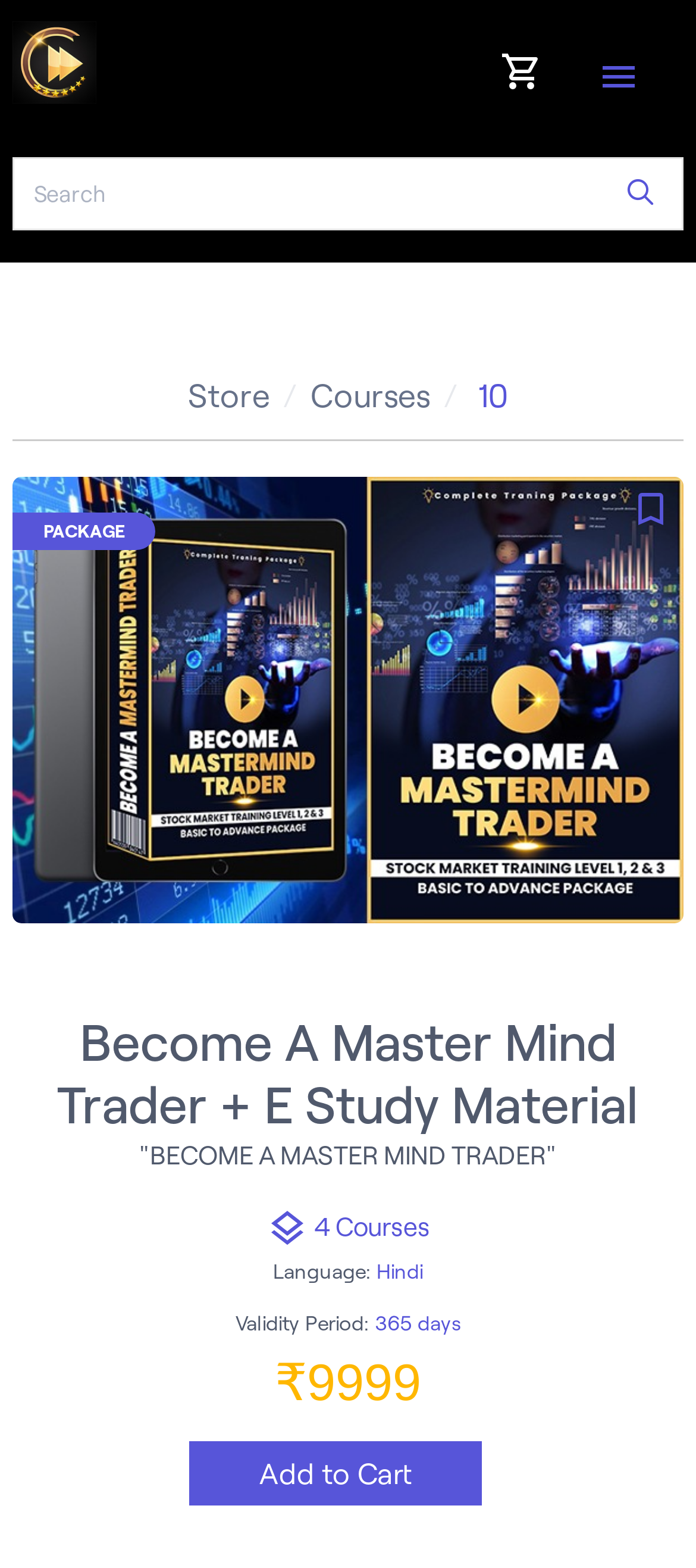Identify the bounding box coordinates for the region to click in order to carry out this instruction: "go to the store page". Provide the coordinates using four float numbers between 0 and 1, formatted as [left, top, right, bottom].

[0.27, 0.241, 0.388, 0.264]